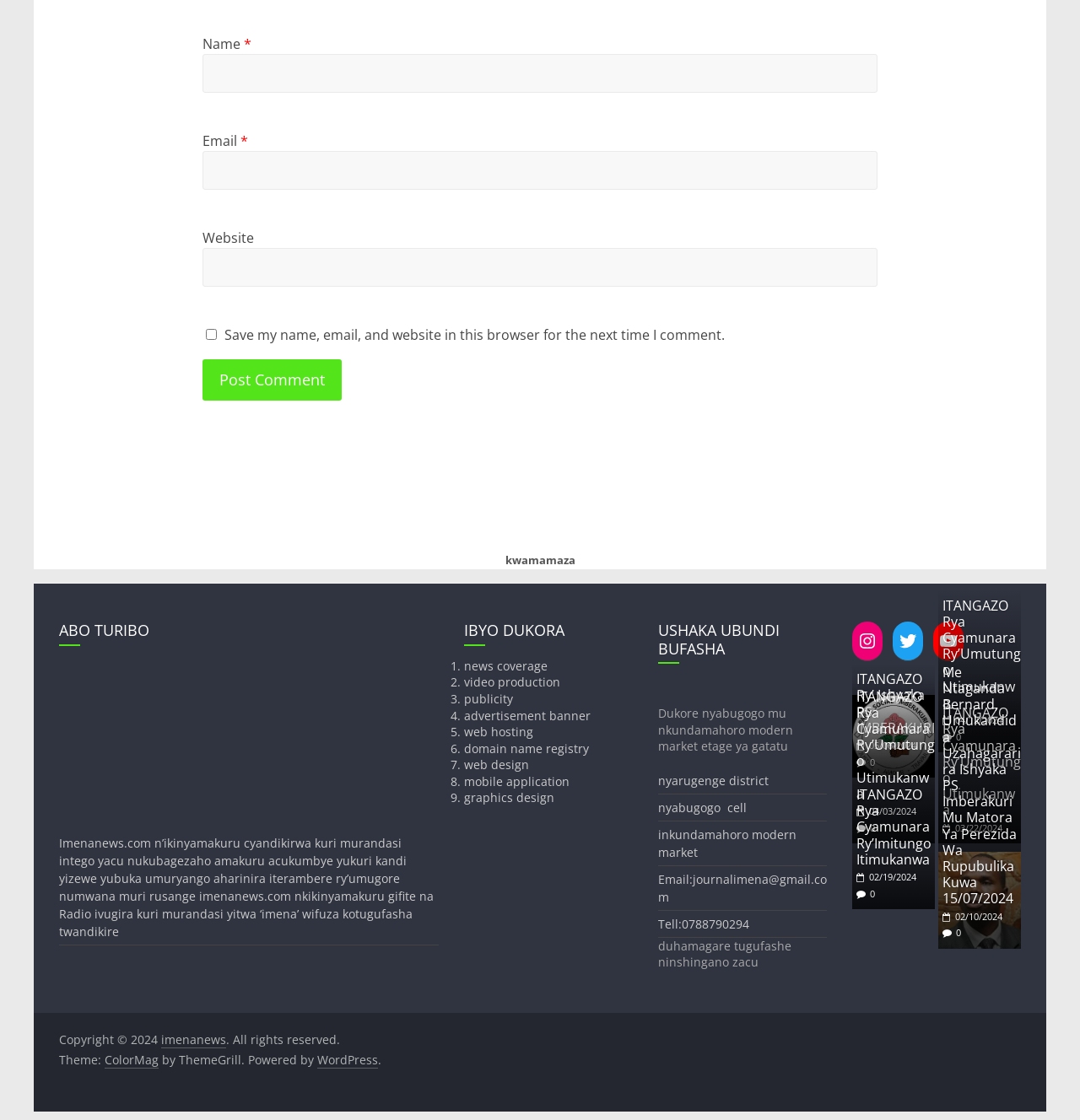Identify the bounding box coordinates of the section to be clicked to complete the task described by the following instruction: "Click the 'Post Comment' button". The coordinates should be four float numbers between 0 and 1, formatted as [left, top, right, bottom].

[0.188, 0.321, 0.316, 0.358]